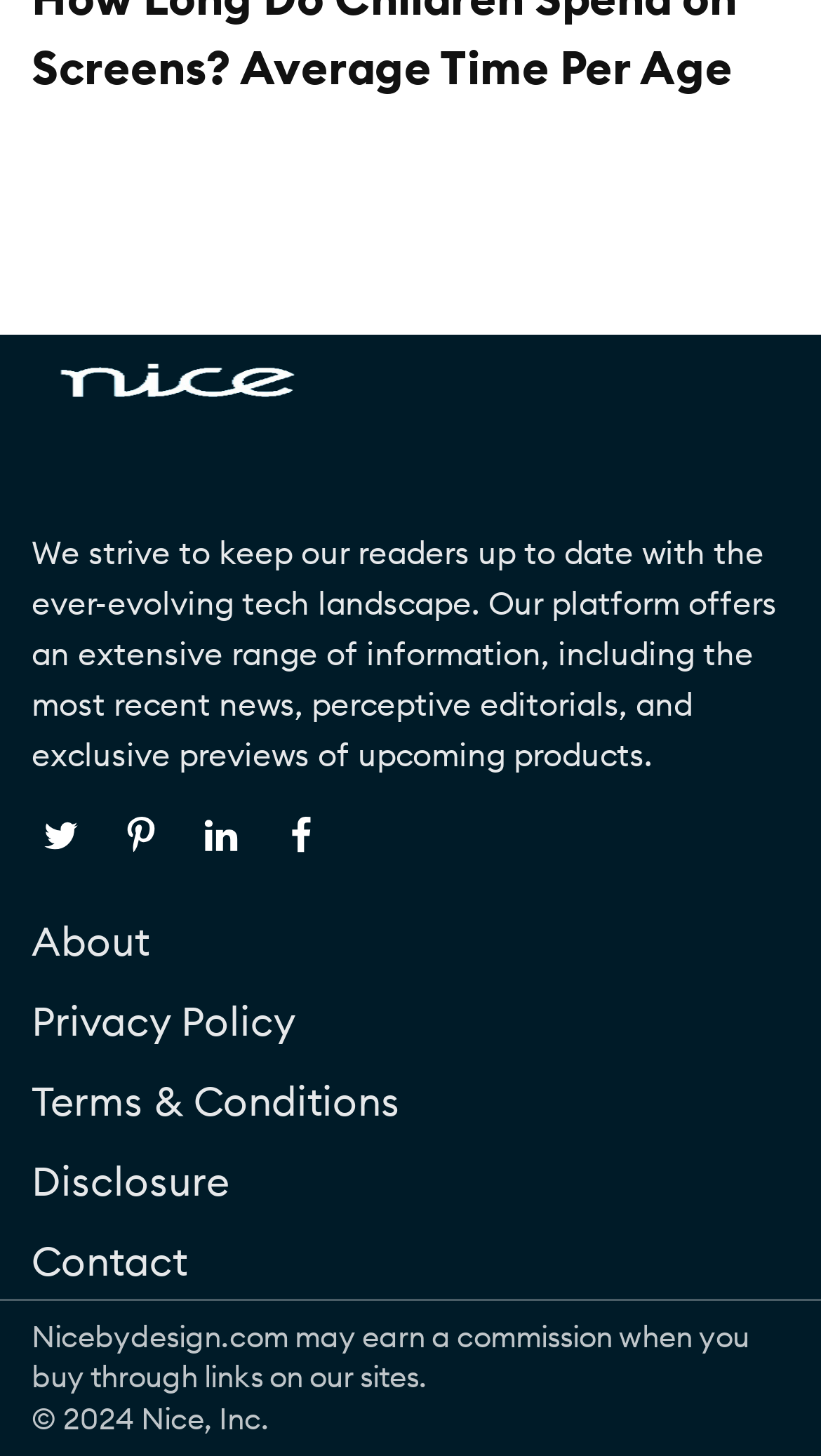Find the bounding box coordinates of the clickable element required to execute the following instruction: "Contact us". Provide the coordinates as four float numbers between 0 and 1, i.e., [left, top, right, bottom].

[0.038, 0.848, 0.228, 0.883]